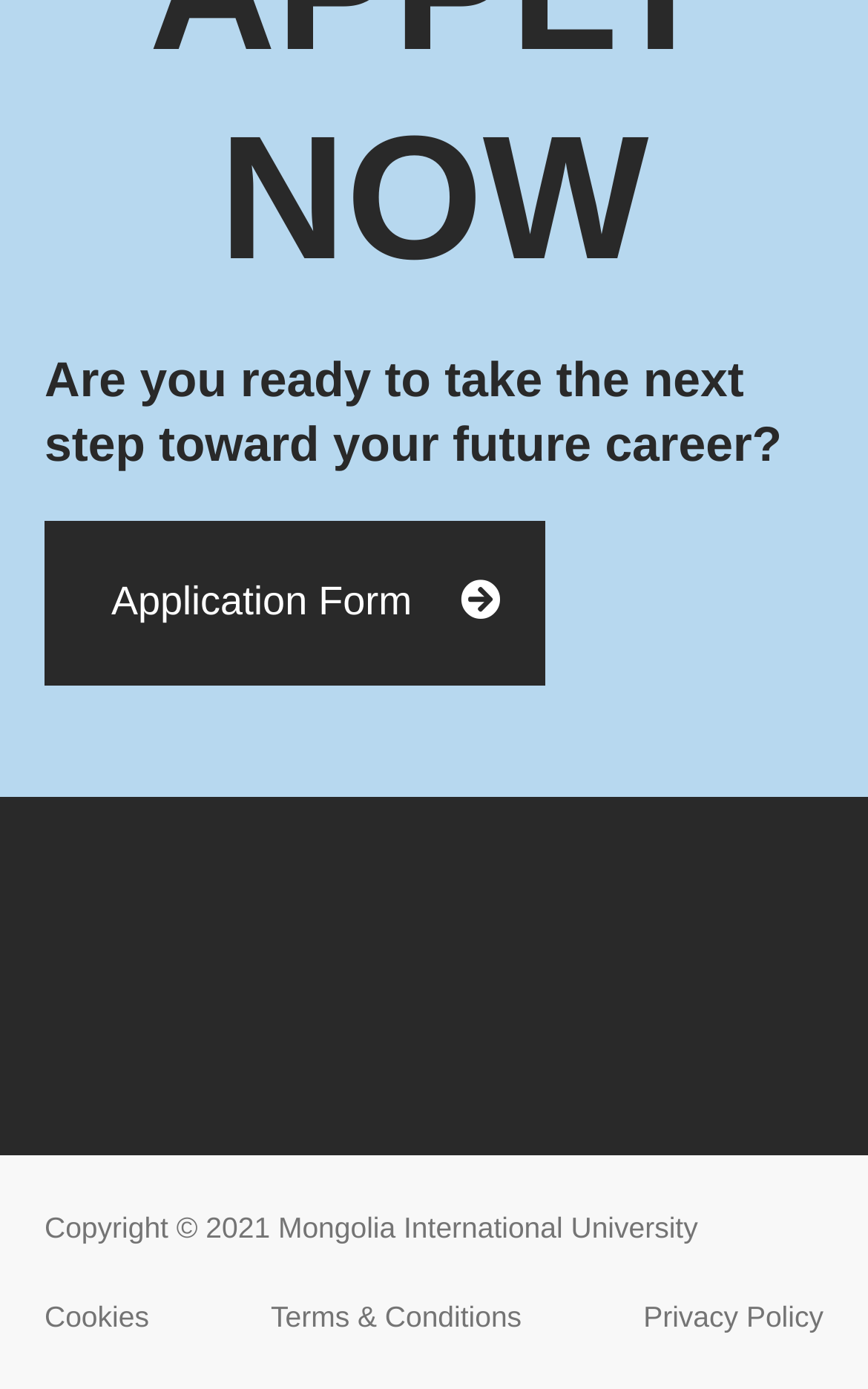What year is mentioned in the copyright information?
Can you offer a detailed and complete answer to this question?

The copyright information at the bottom of the webpage mentions 'Copyright © 2021', which indicates that the year 2021 is associated with the copyright.